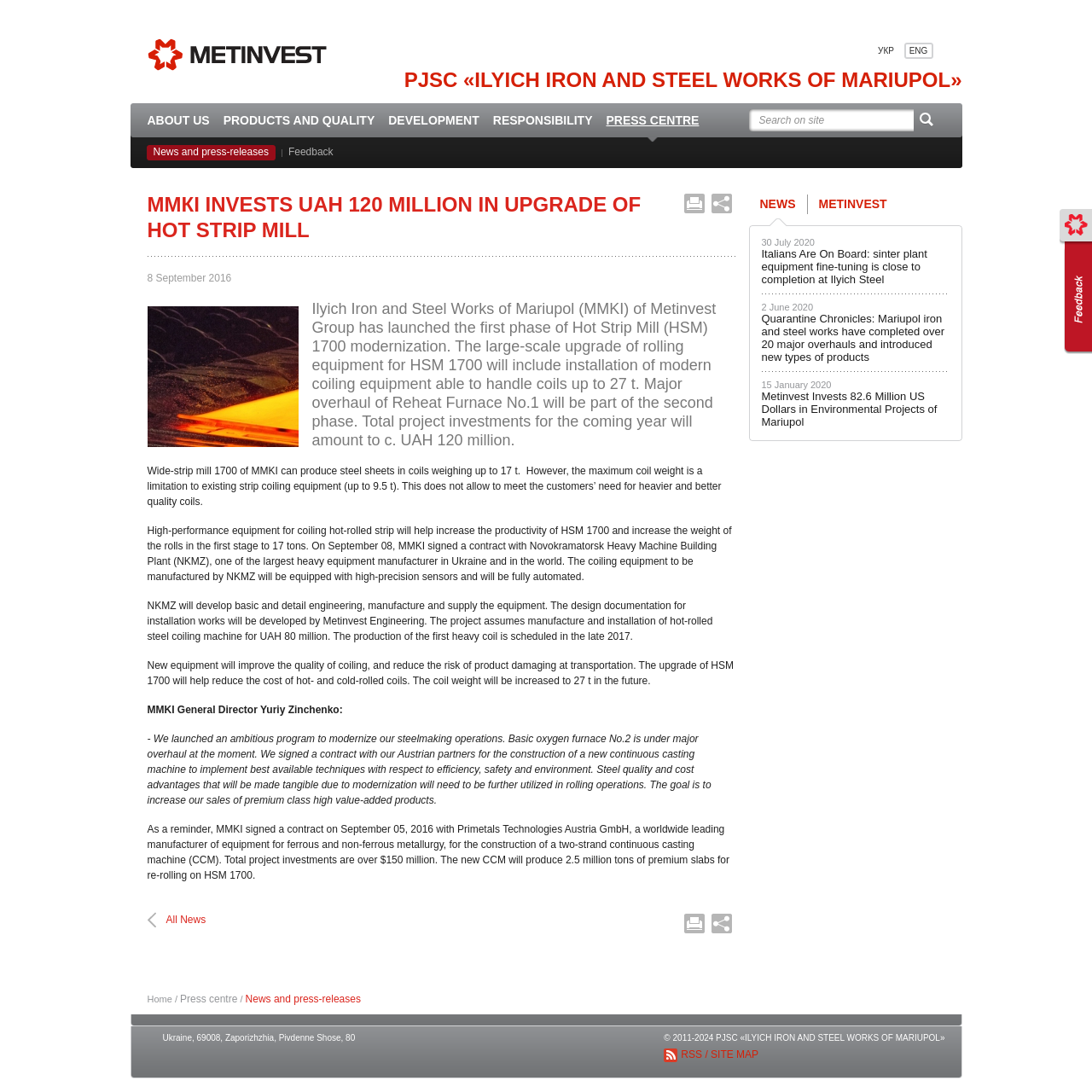Give a short answer to this question using one word or a phrase:
What is the location of Ilyich Iron and Steel Works?

Zaporizhzhia, Ukraine